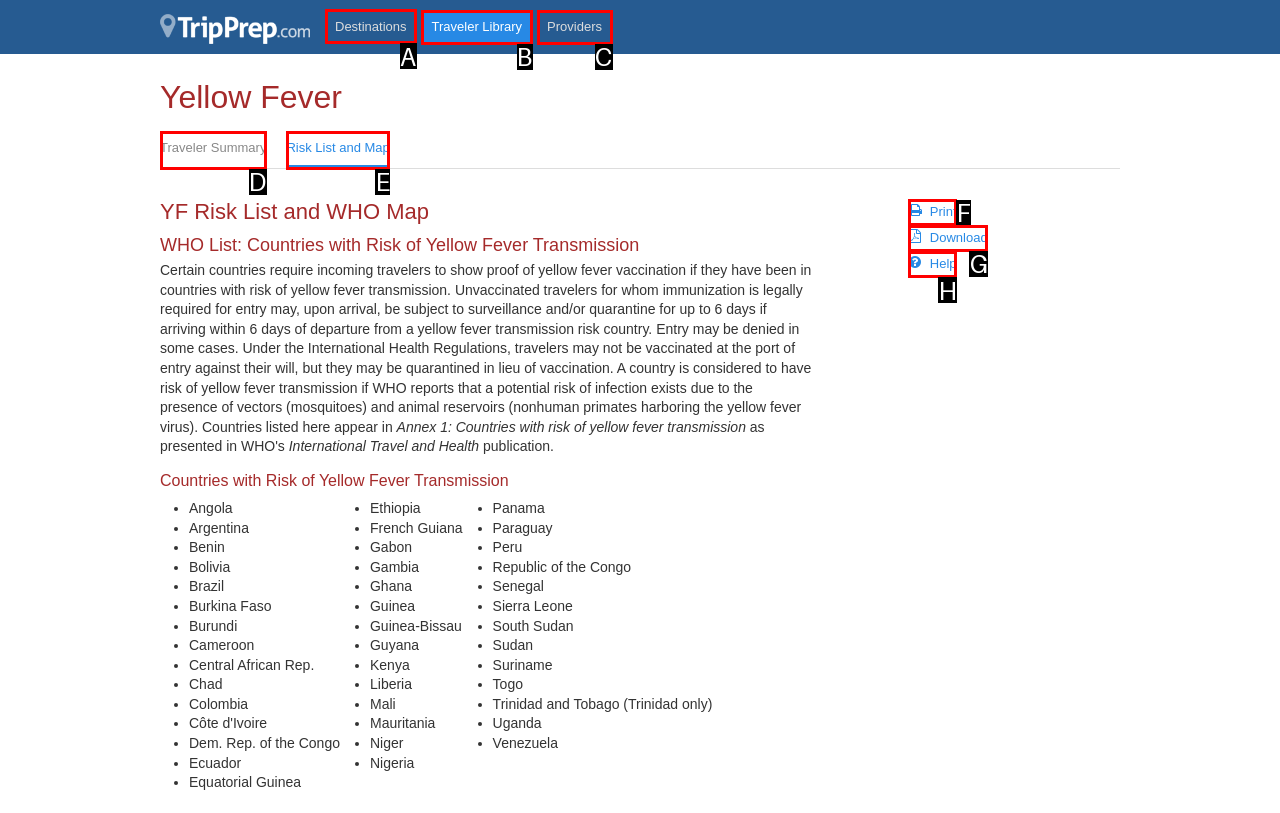Identify the correct UI element to click on to achieve the task: Click on the 'Destinations' link. Provide the letter of the appropriate element directly from the available choices.

A